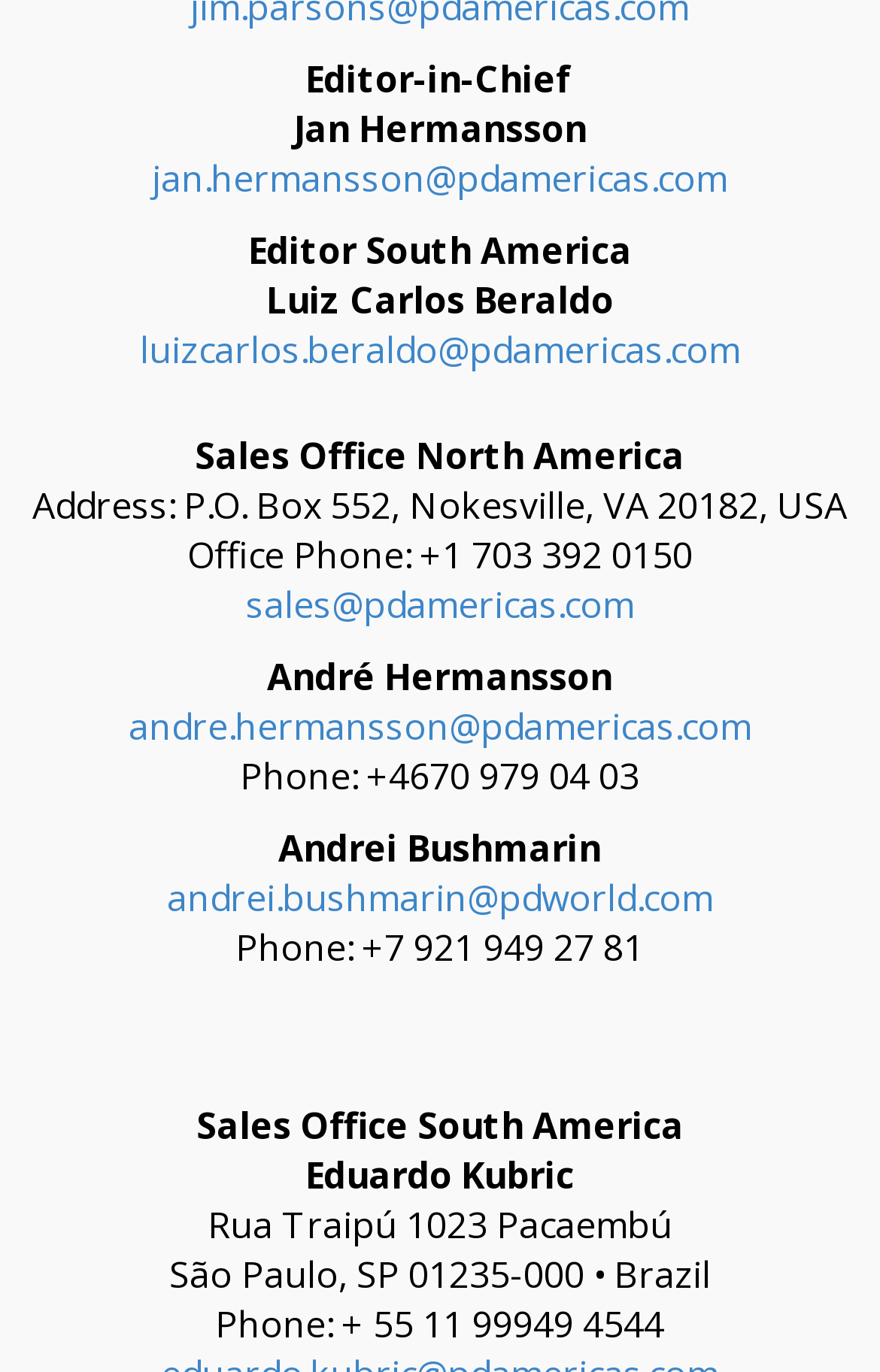Answer the question using only one word or a concise phrase: What is the phone number of the Sales Office North America?

+1 703 392 0150